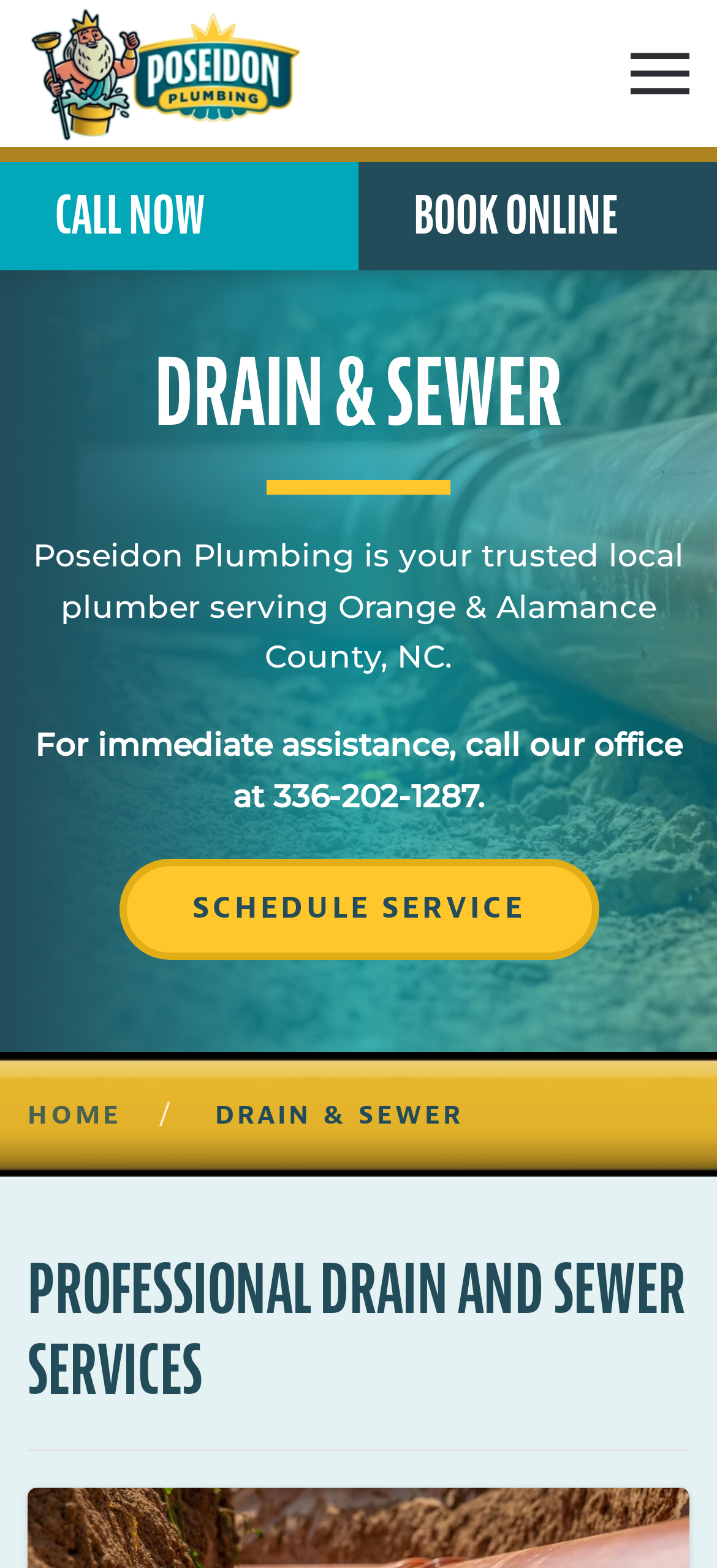Please give a succinct answer using a single word or phrase:
How many links are there in the navigation breadcrumb?

2